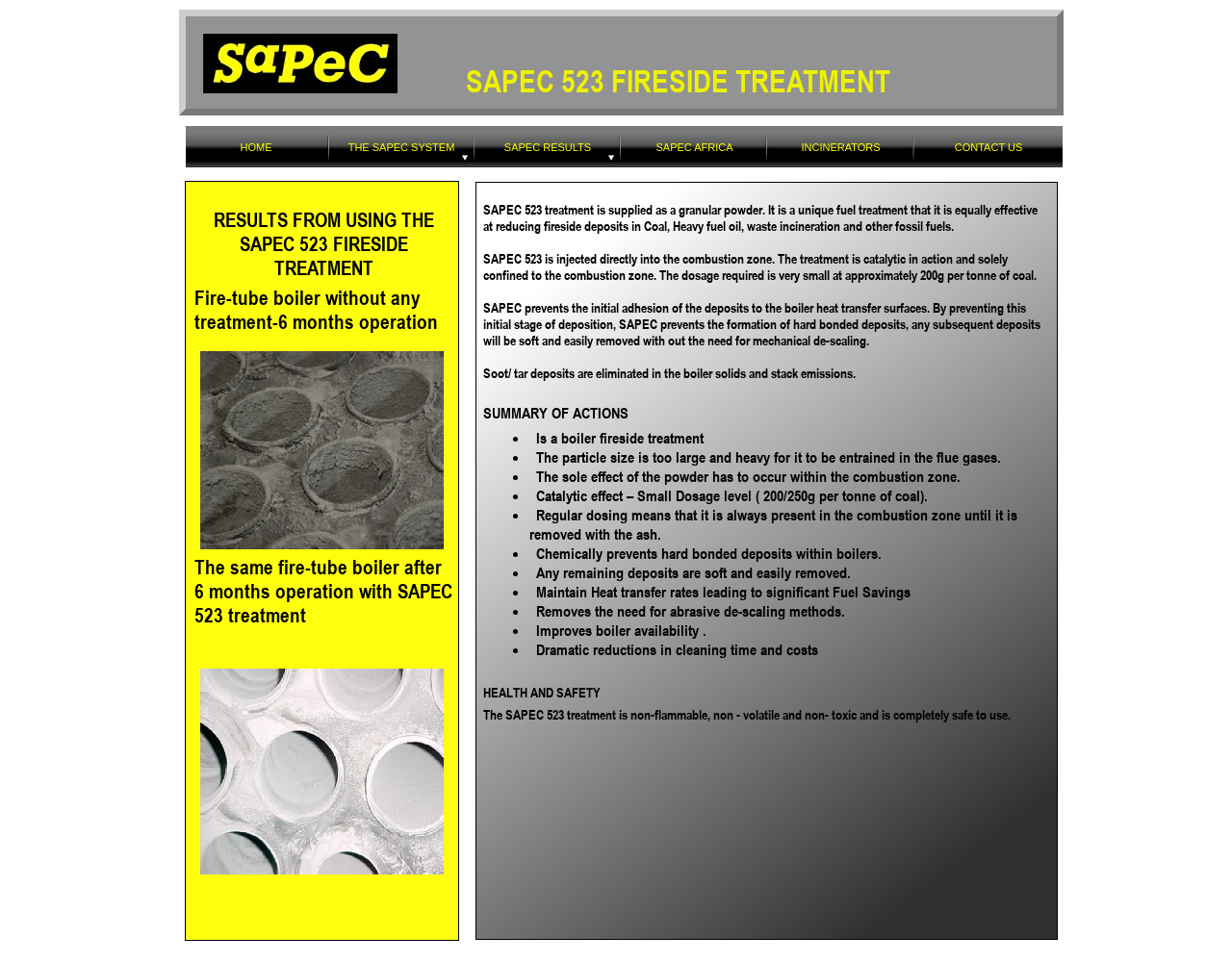What is the effect of SAPEC 523 on soot/tar deposits?
Carefully examine the image and provide a detailed answer to the question.

The webpage mentions that SAPEC 523 eliminates soot/tar deposits in the boiler solids and stack emissions, which is one of the benefits of using this treatment.